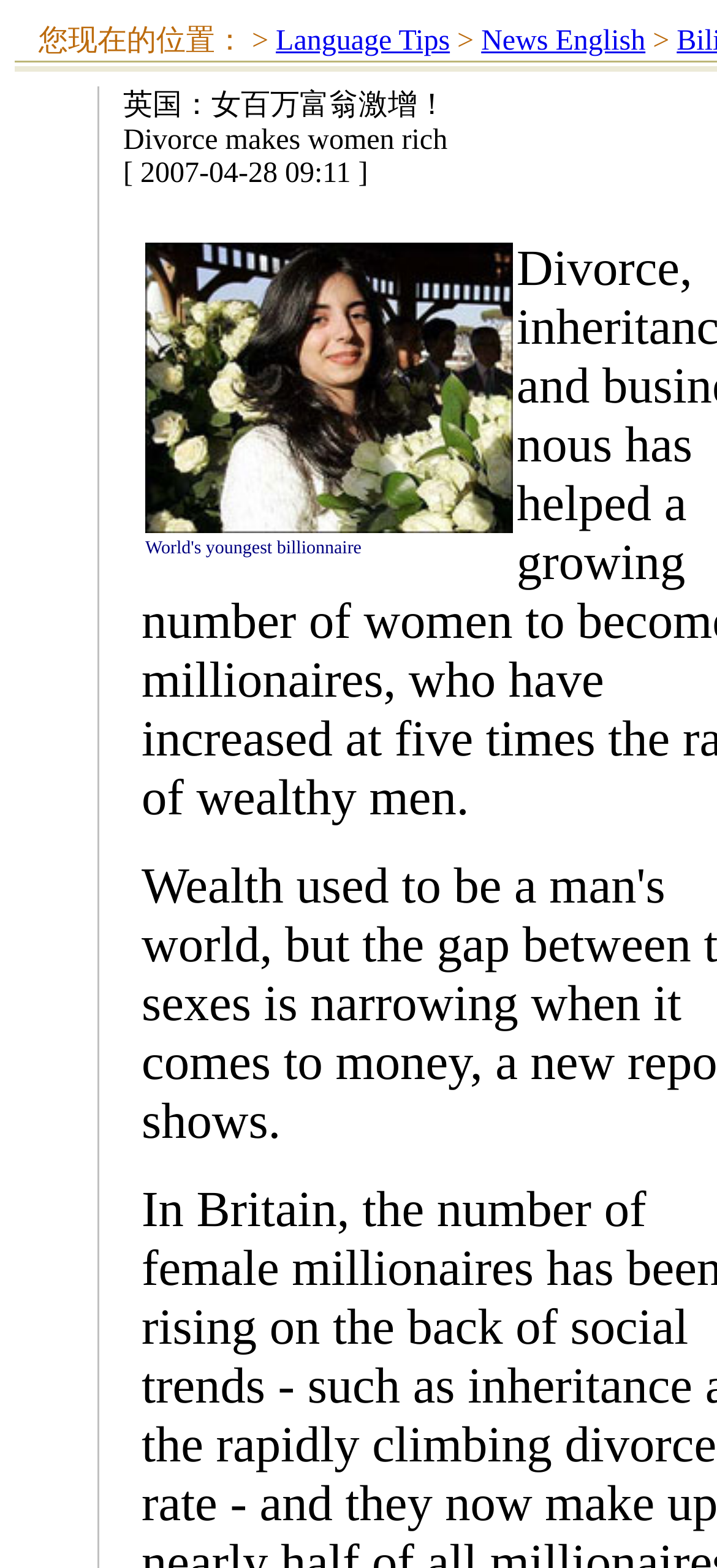Please reply to the following question with a single word or a short phrase:
What is the layout of the webpage?

Table-based